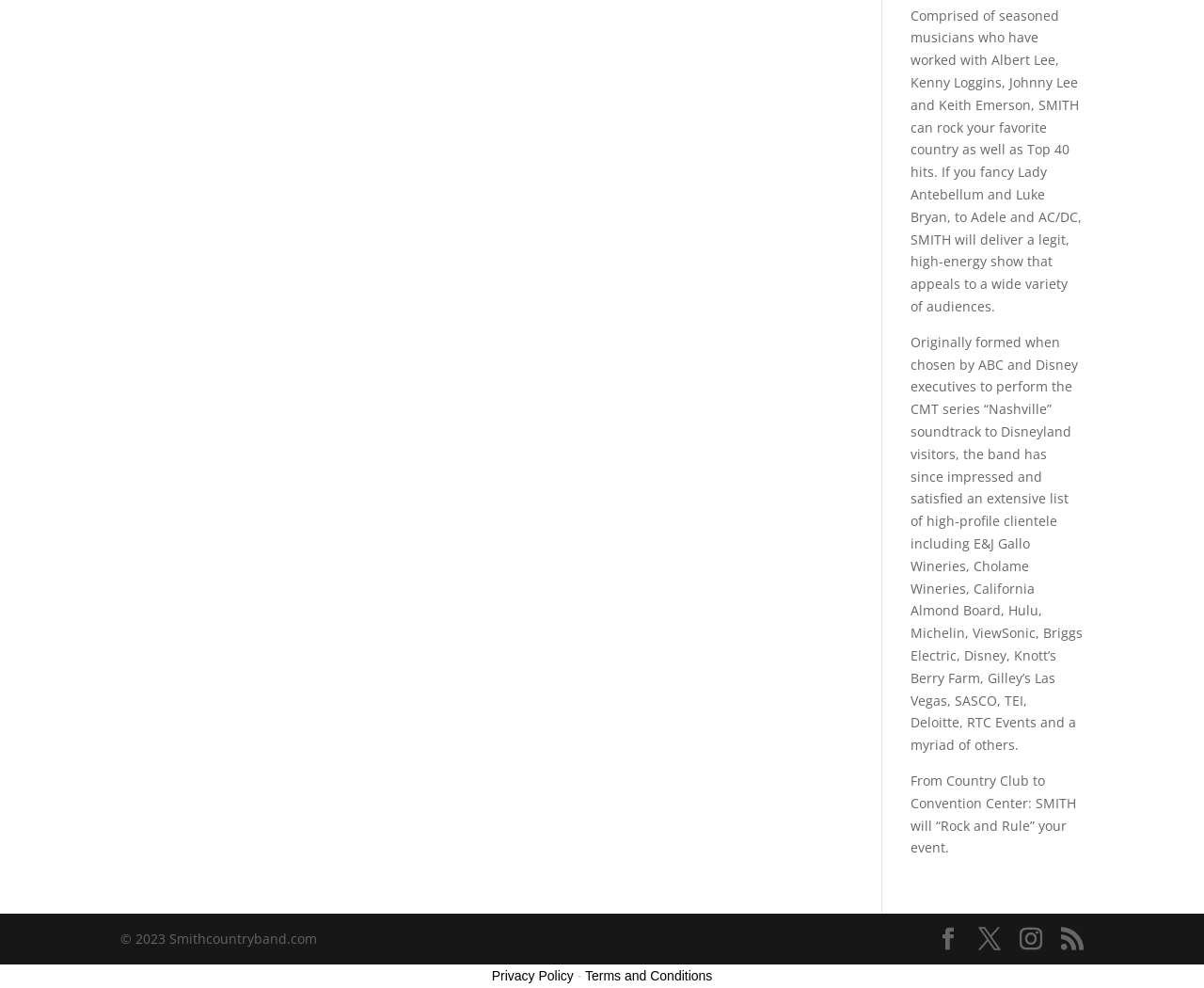Locate the UI element described by Instagram and provide its bounding box coordinates. Use the format (top-left x, top-left y, bottom-right x, bottom-right y) with all values as floating point numbers between 0 and 1.

[0.847, 0.939, 0.866, 0.963]